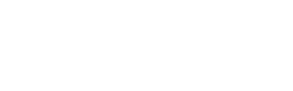Please answer the following question using a single word or phrase: 
What is the name of the driving school?

Northwest Driving School